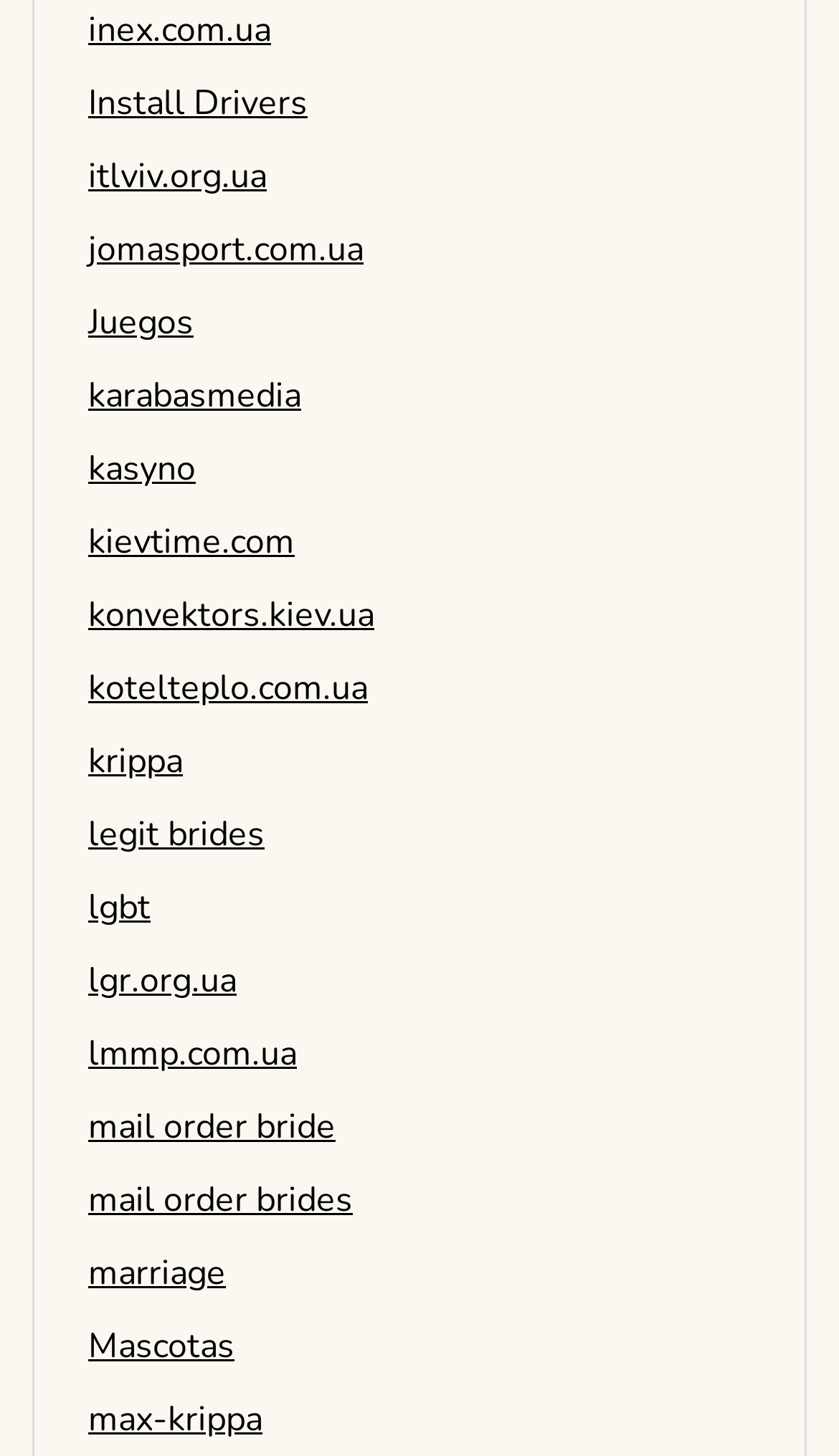Please identify the bounding box coordinates of the region to click in order to complete the task: "explore legit brides". The coordinates must be four float numbers between 0 and 1, specified as [left, top, right, bottom].

[0.105, 0.557, 0.315, 0.589]